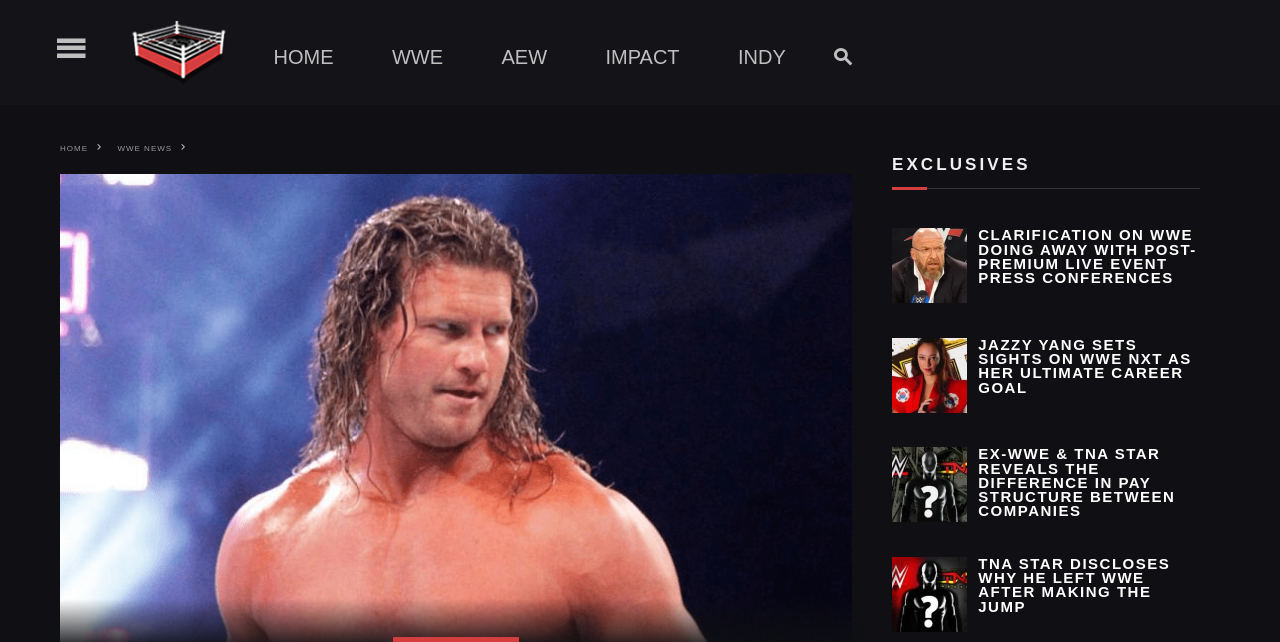Refer to the image and provide an in-depth answer to the question:
What is the name of the website?

The name of the website can be determined by looking at the top-left corner of the webpage, where the logo 'Ringside News' is displayed.